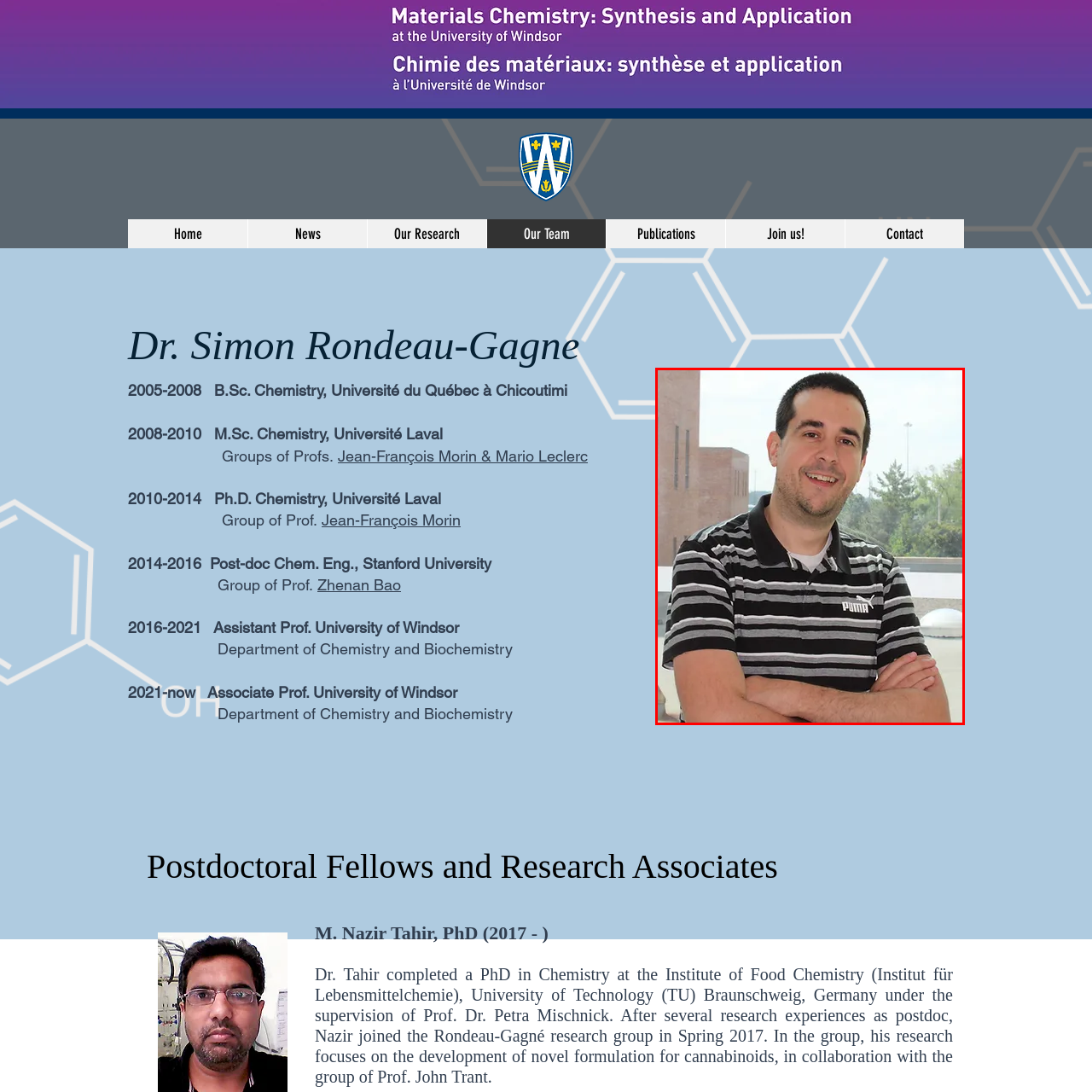Where did Dr. Rondeau-Gagné complete his Ph.D.?  
Look closely at the image marked by the red border and give a detailed response rooted in the visual details found within the image.

According to the caption, Dr. Rondeau-Gagné's academic history includes completing his Ph.D. at Université Laval, which is a notable institution in his academic background.